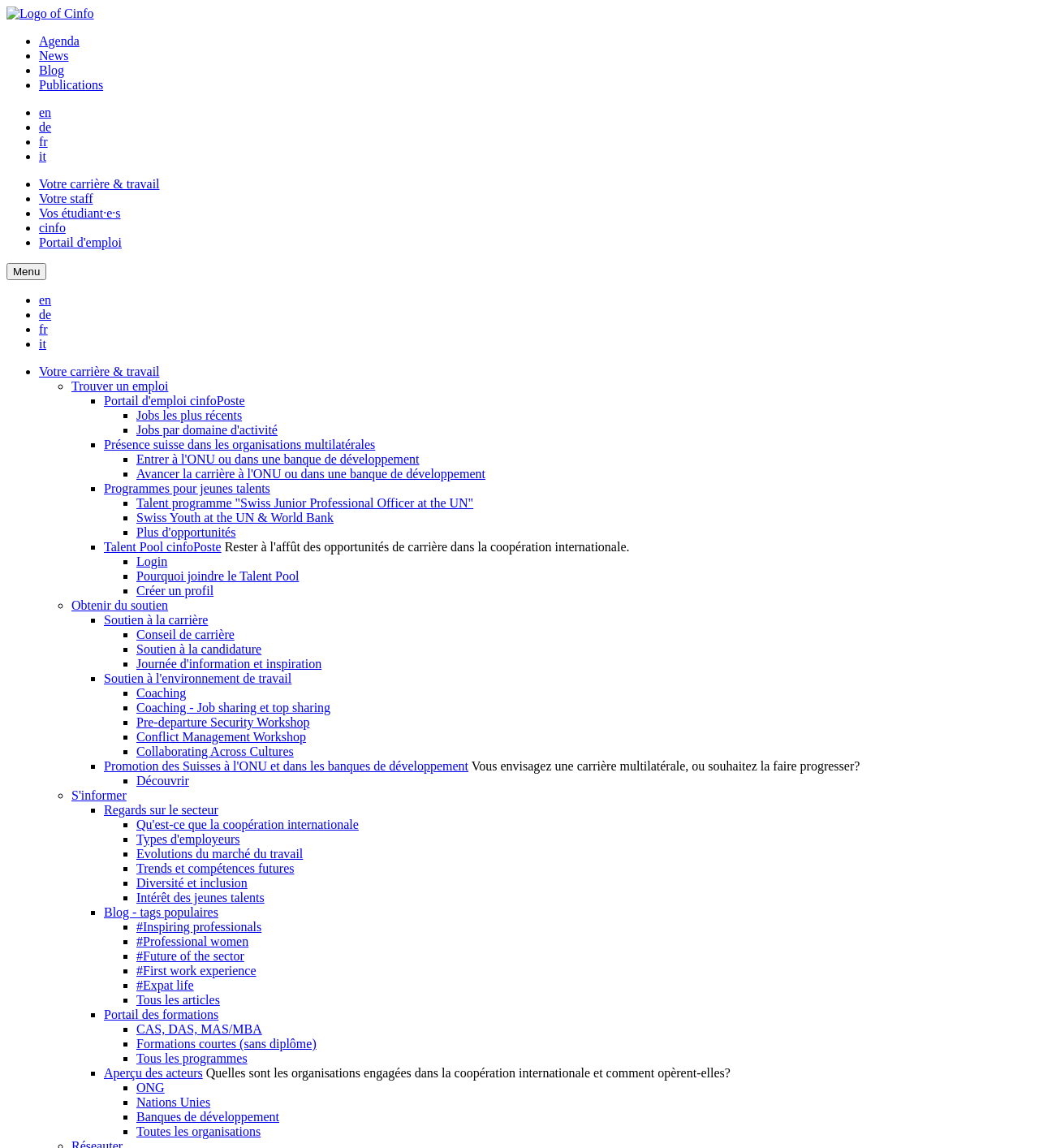Identify the bounding box coordinates of the clickable section necessary to follow the following instruction: "Go to the 'Votre carrière & travail' page". The coordinates should be presented as four float numbers from 0 to 1, i.e., [left, top, right, bottom].

[0.038, 0.154, 0.154, 0.166]